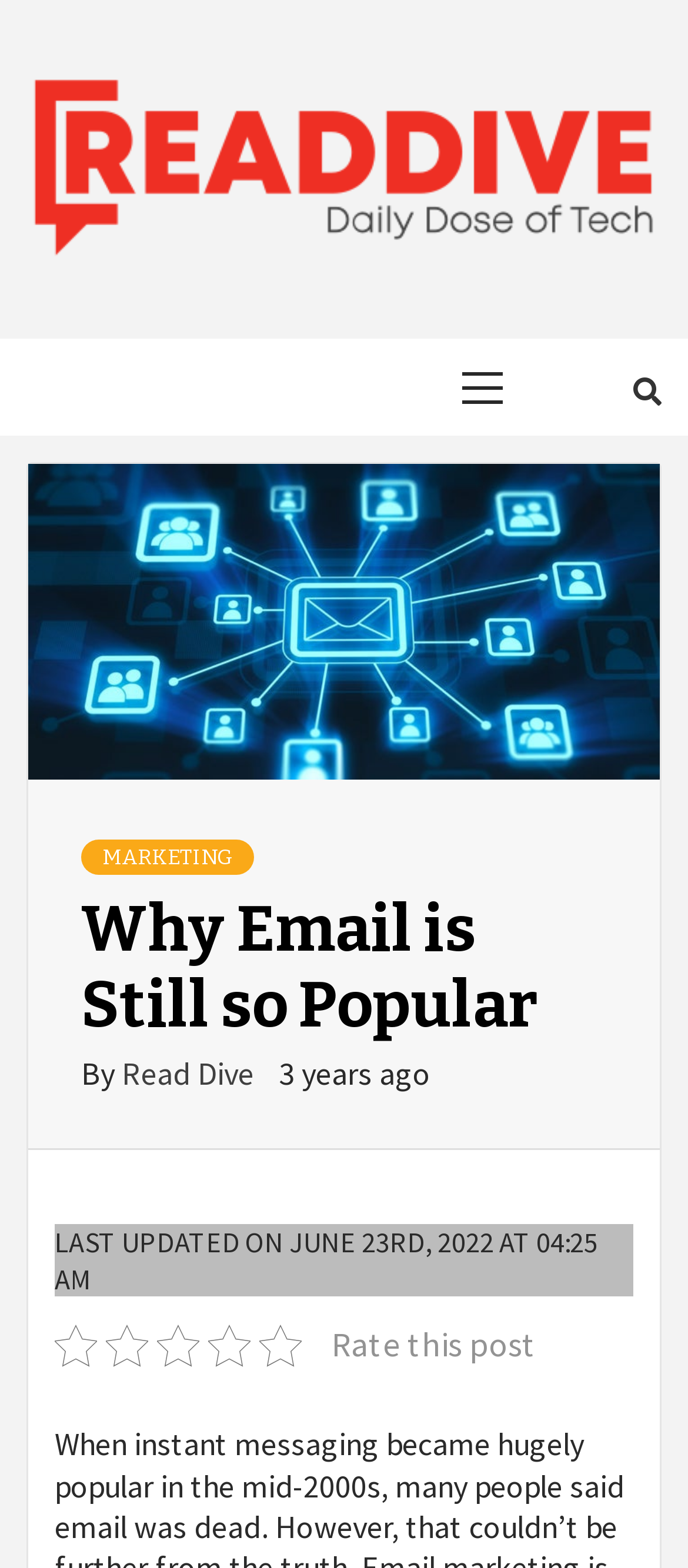Determine the main text heading of the webpage and provide its content.

Why Email is Still so Popular